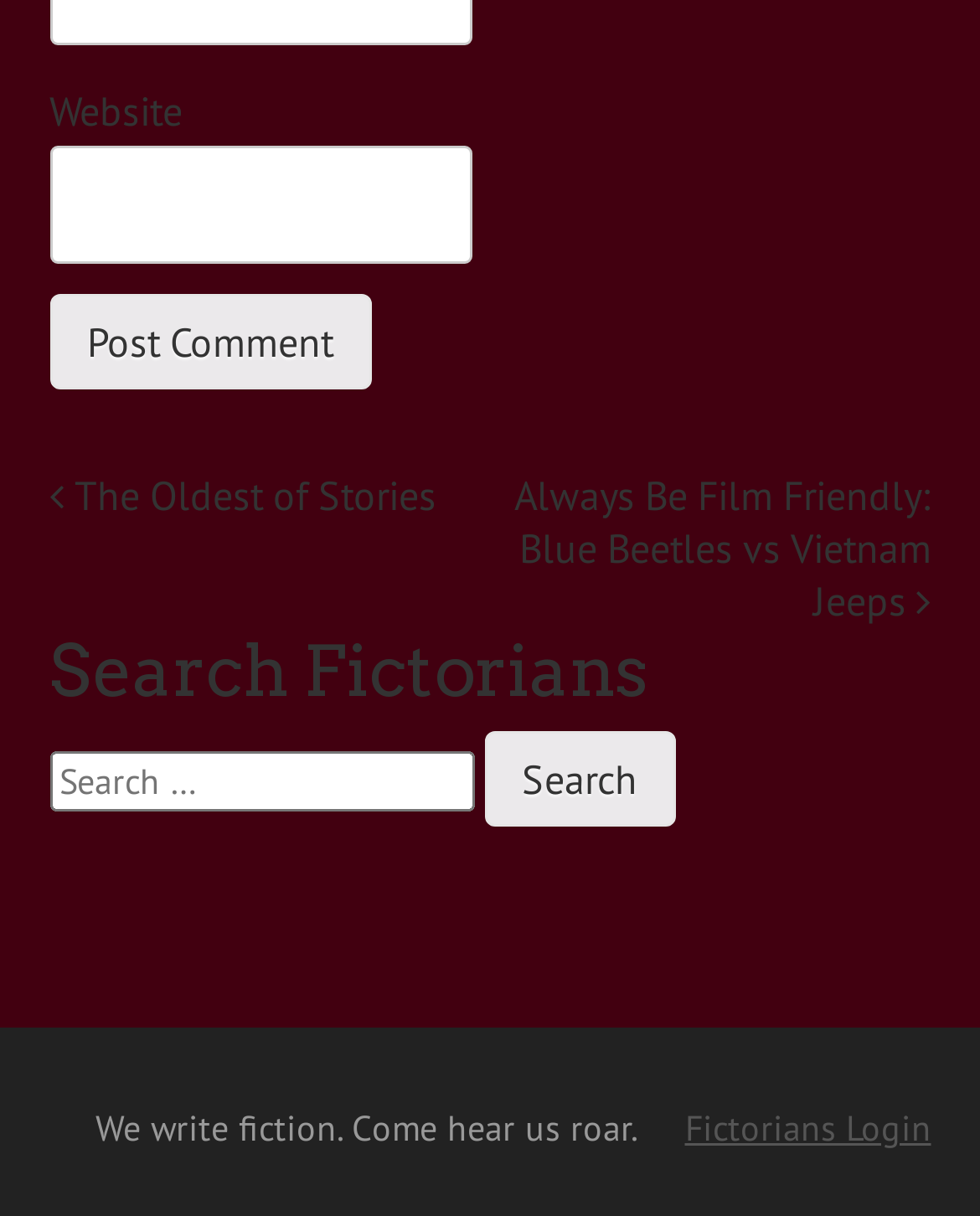What is the function of the button below the search box?
Utilize the information in the image to give a detailed answer to the question.

The button is labeled as 'Search' and is located below the search box, suggesting that it is used to submit the search query and retrieve the search results.